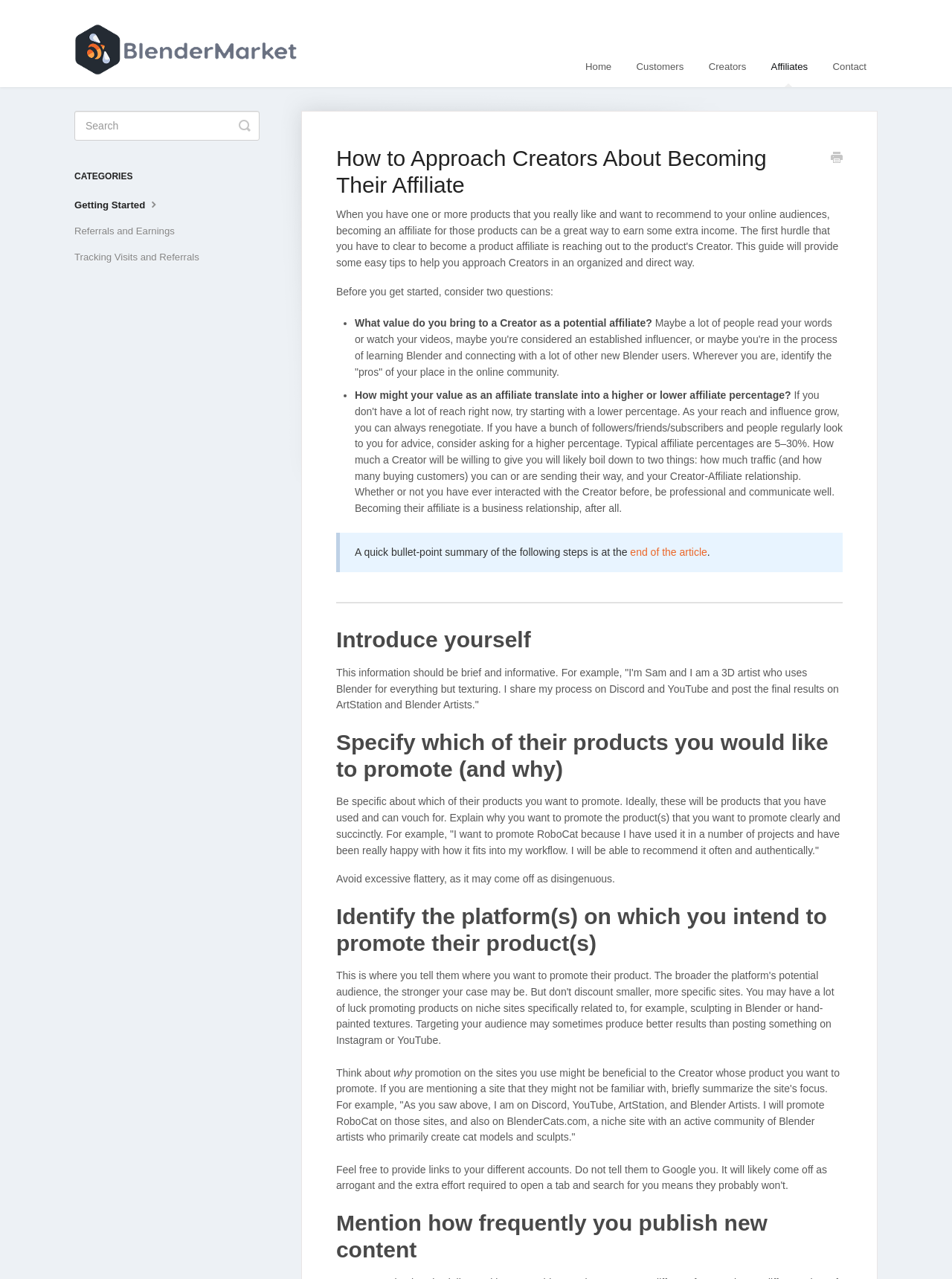What is the purpose of becoming an affiliate for a product?
Provide a detailed answer to the question using information from the image.

Based on the webpage, it seems that the purpose of becoming an affiliate for a product is to recommend products to online audiences. The webpage provides guidance on how to approach creators about becoming their affiliate, which implies that the goal is to promote products to others.